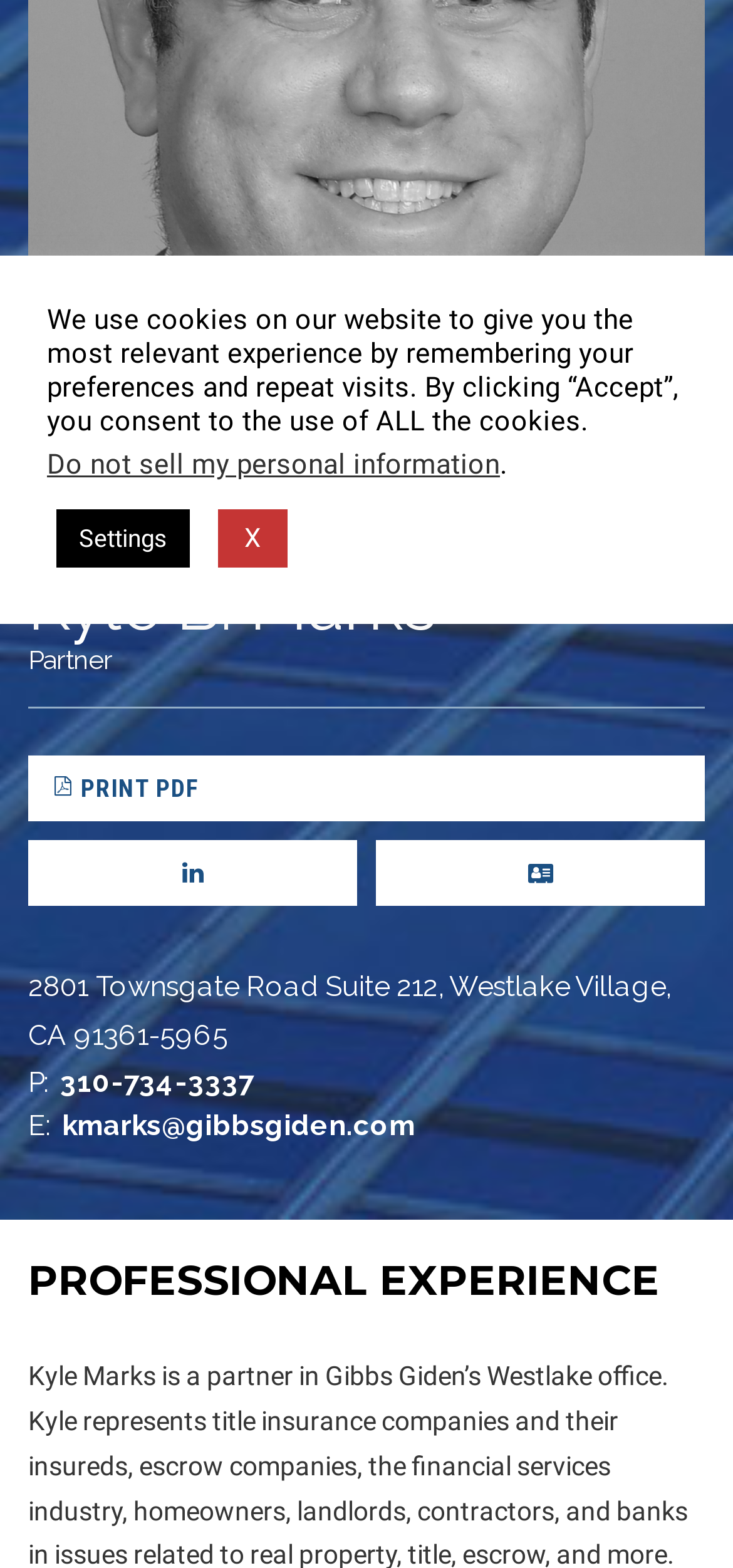Provide the bounding box coordinates for the specified HTML element described in this description: "kmarks@gibbsgiden.com". The coordinates should be four float numbers ranging from 0 to 1, in the format [left, top, right, bottom].

[0.085, 0.708, 0.567, 0.728]